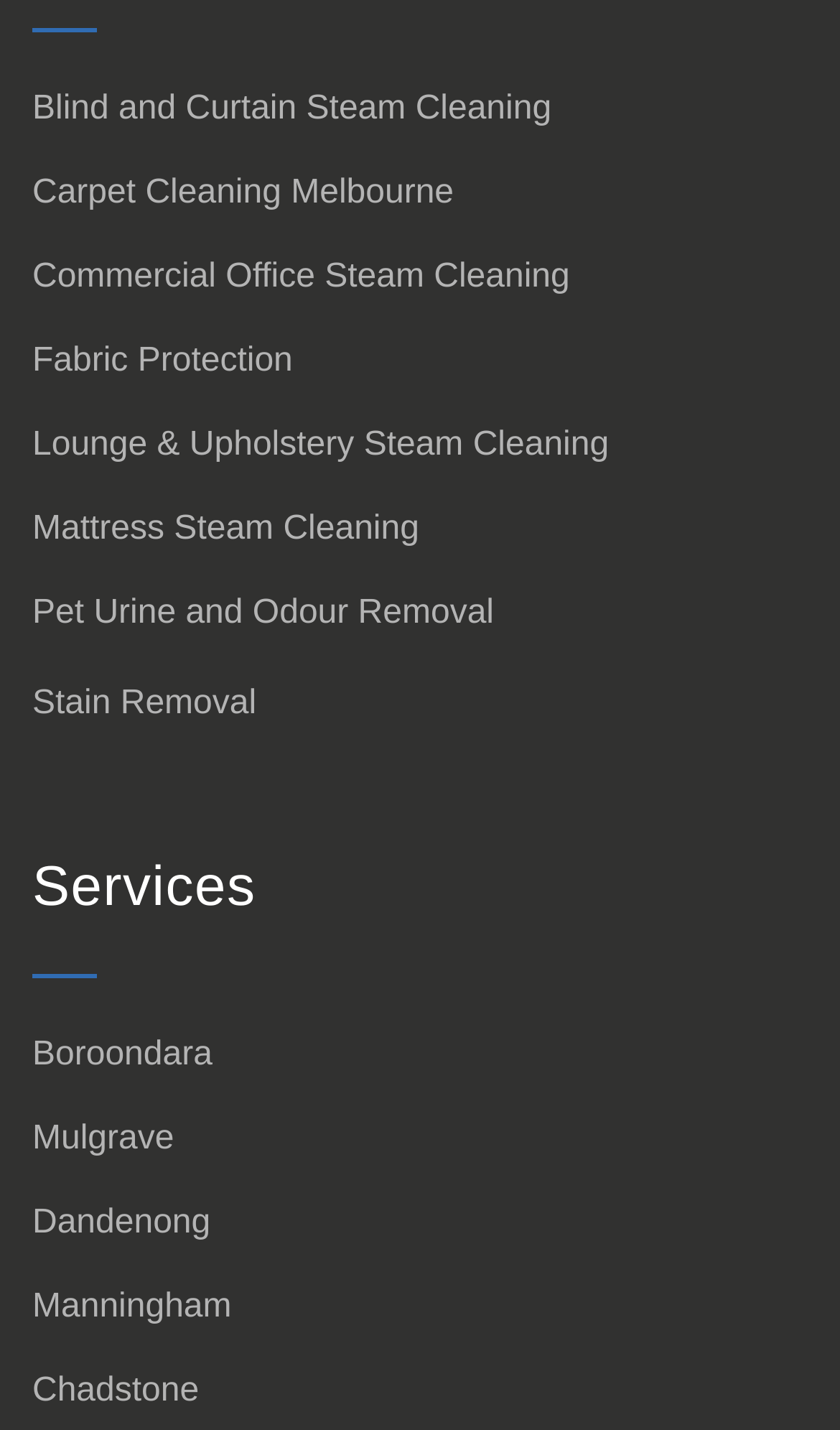Is Fabric Protection a standalone service?
Provide a fully detailed and comprehensive answer to the question.

The link 'Fabric Protection' is listed separately among other services, suggesting that it is a standalone service offered by the company.